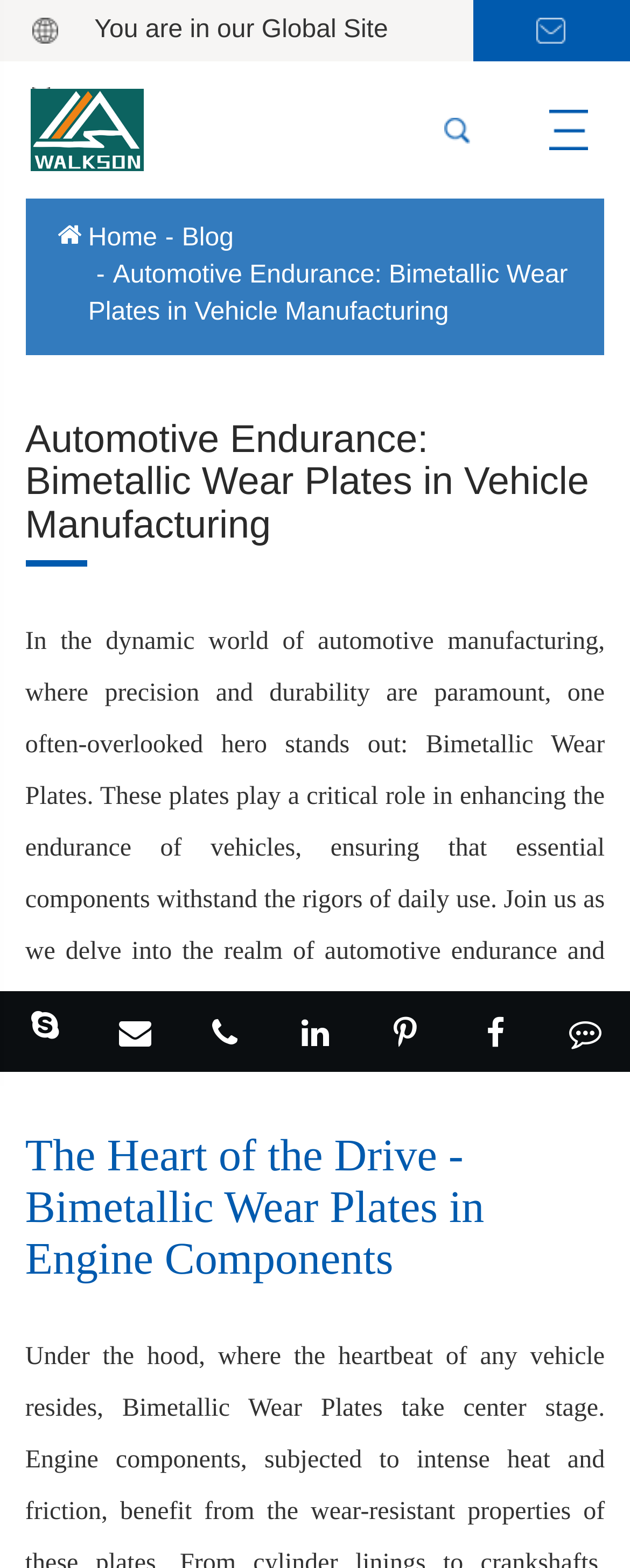Identify and provide the text of the main header on the webpage.

Automotive Endurance: Bimetallic Wear Plates in Vehicle Manufacturing